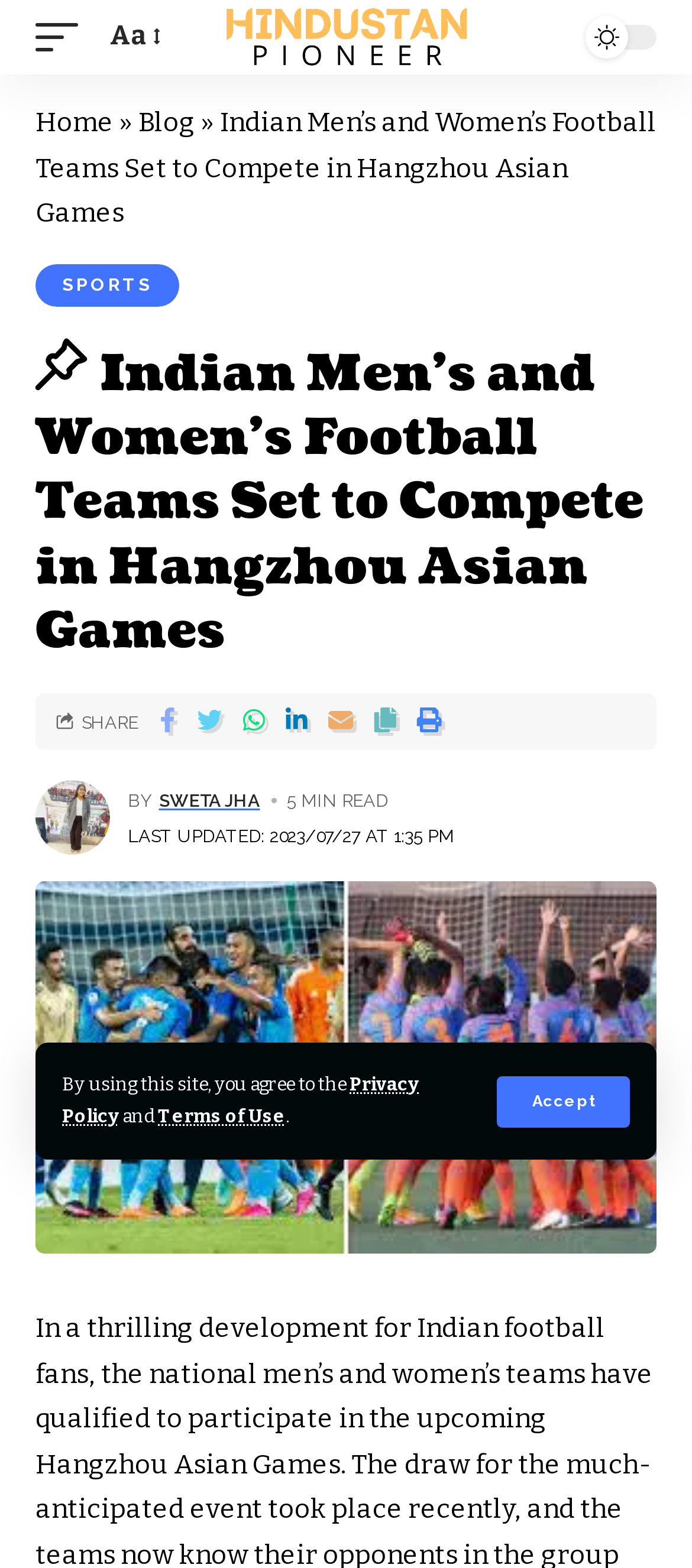What is the name of the author of the article?
Examine the webpage screenshot and provide an in-depth answer to the question.

The author's name can be found in the section below the article title, where it says 'BY SWETA JHA'. This section also includes the time it took to read the article and the date it was last updated.